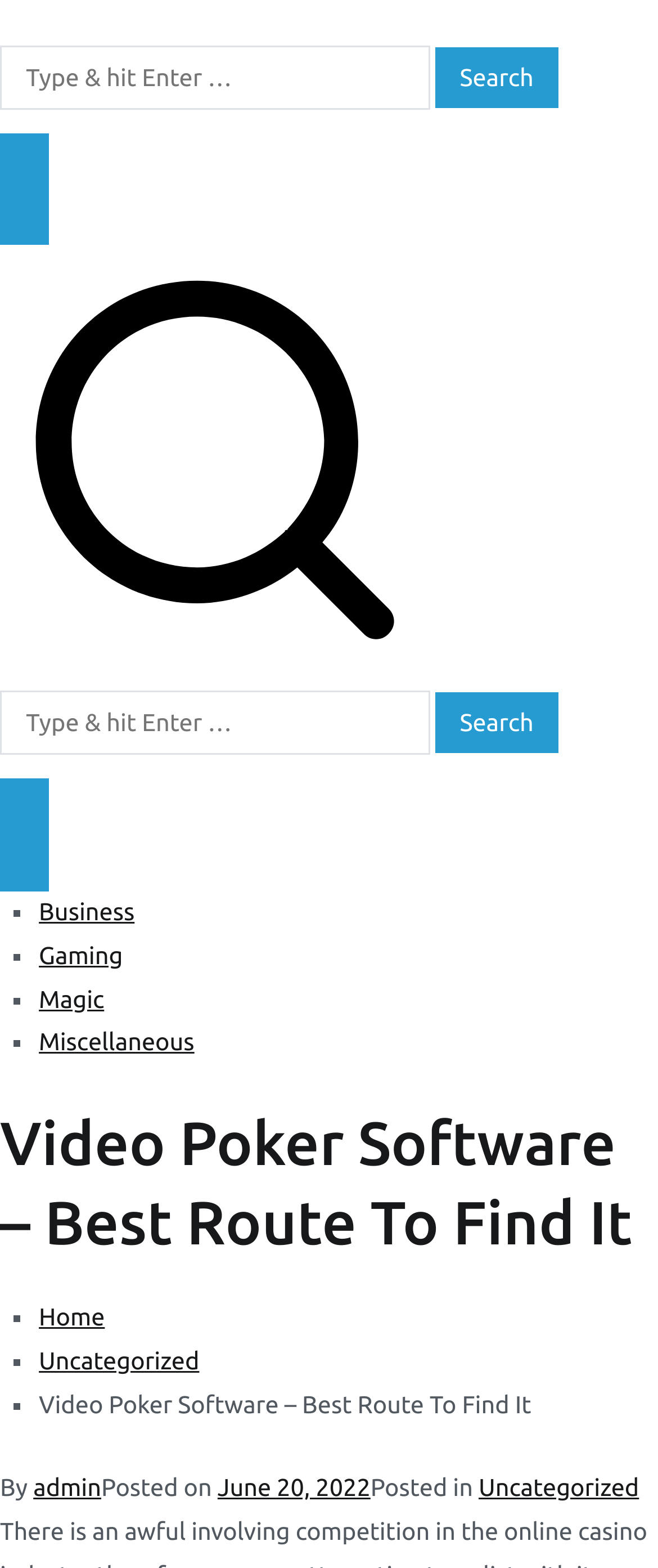Determine the bounding box coordinates of the clickable element necessary to fulfill the instruction: "Click the Business link". Provide the coordinates as four float numbers within the 0 to 1 range, i.e., [left, top, right, bottom].

[0.059, 0.573, 0.204, 0.59]